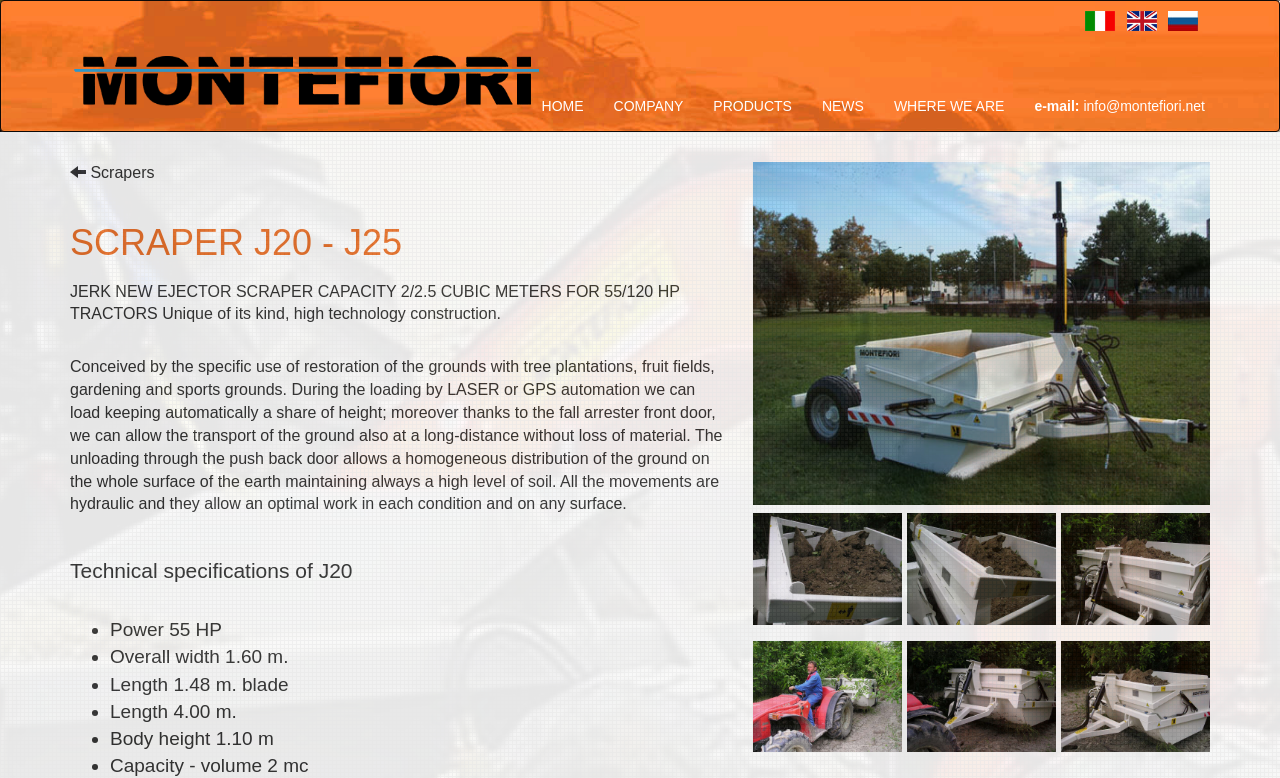Based on the image, provide a detailed response to the question:
What is the purpose of the scraper?

The purpose of the scraper can be inferred from the description, which mentions its use in restoration of grounds with tree plantations, fruit fields, gardening, and sports grounds.